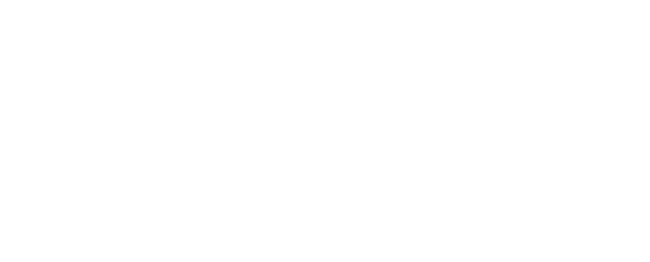What is the primary focus of the handlebar design?
Please answer the question with as much detail as possible using the screenshot.

The caption states that the handlebar design reflects the product's focus on stability and safety, emphasizing the importance of these aspects in the design of the Highwaykick 3 LED scooter.